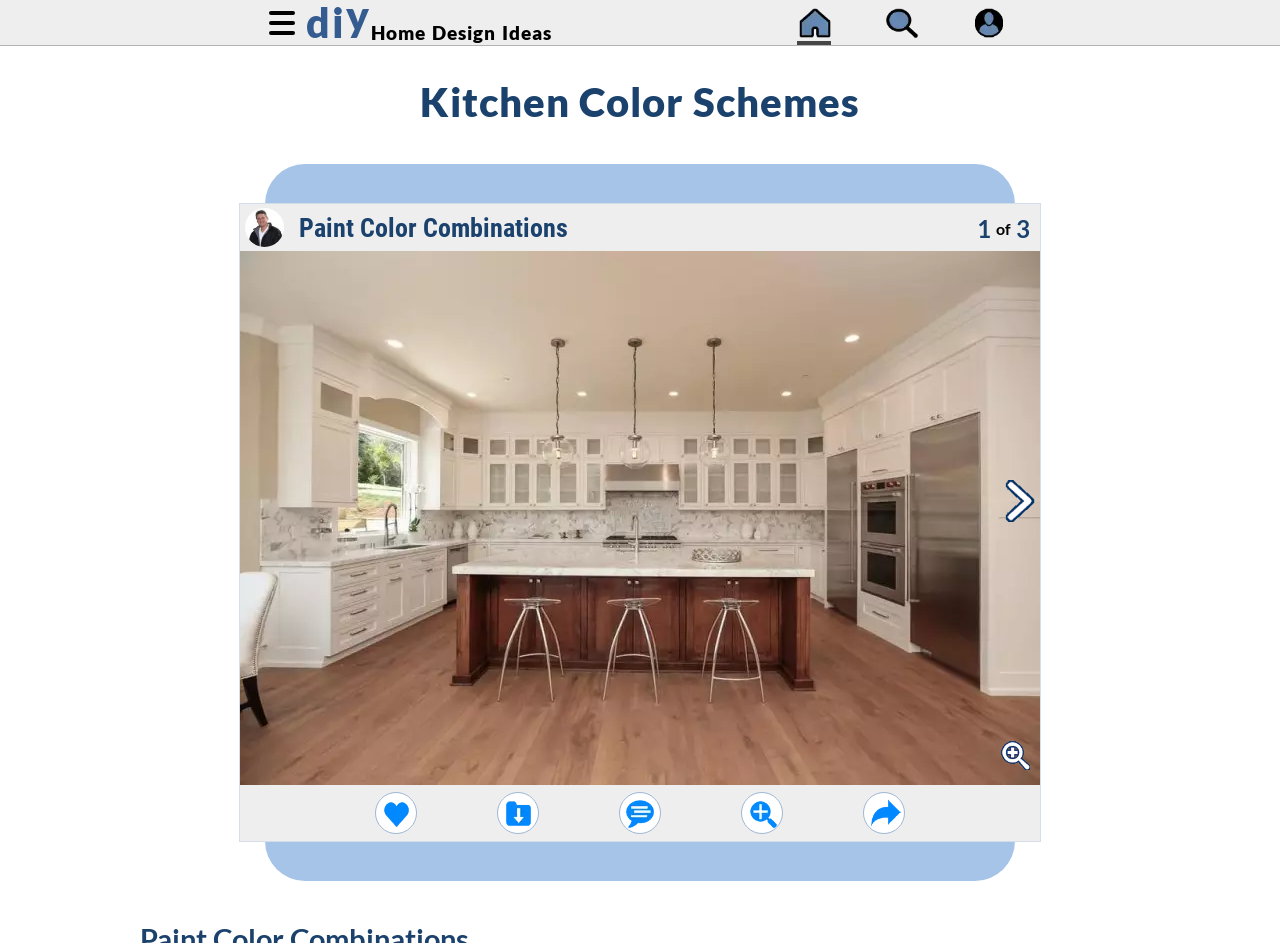Provide a brief response to the question below using a single word or phrase: 
What is the theme of the webpage?

Kitchen Color Schemes